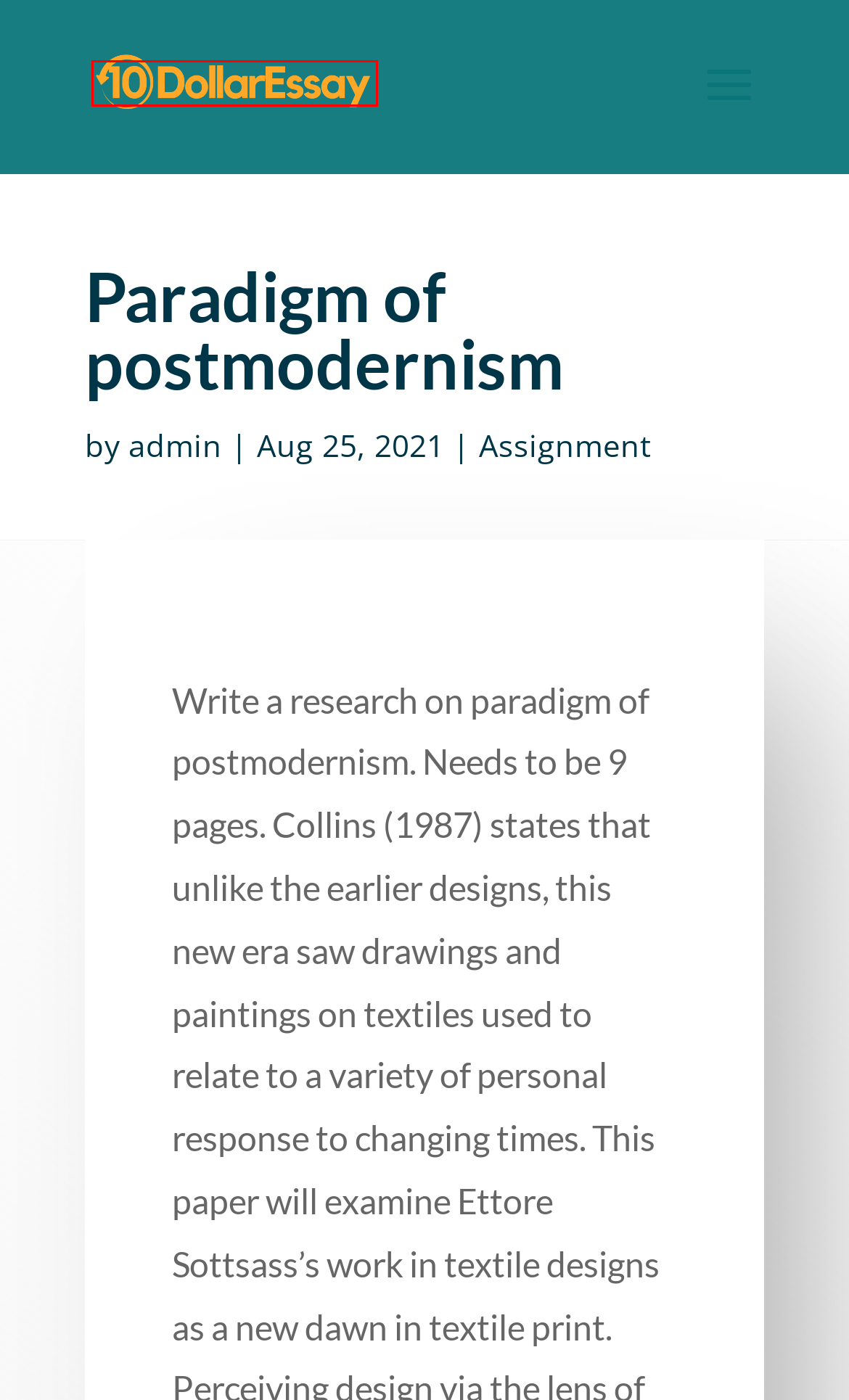Look at the given screenshot of a webpage with a red rectangle bounding box around a UI element. Pick the description that best matches the new webpage after clicking the element highlighted. The descriptions are:
A. Pricing and Quality – The cheapest Essay Writing Service
B. FAQ – The cheapest Essay Writing Service
C. How it Works – The cheapest Essay Writing Service
D. Assignment – The cheapest Essay Writing Service
E. The cheapest Essay Writing Service  – 10DollarEssay
F. admin – The cheapest Essay Writing Service
G. Contact Us – The cheapest Essay Writing Service
H. Our Services – The cheapest Essay Writing Service

E